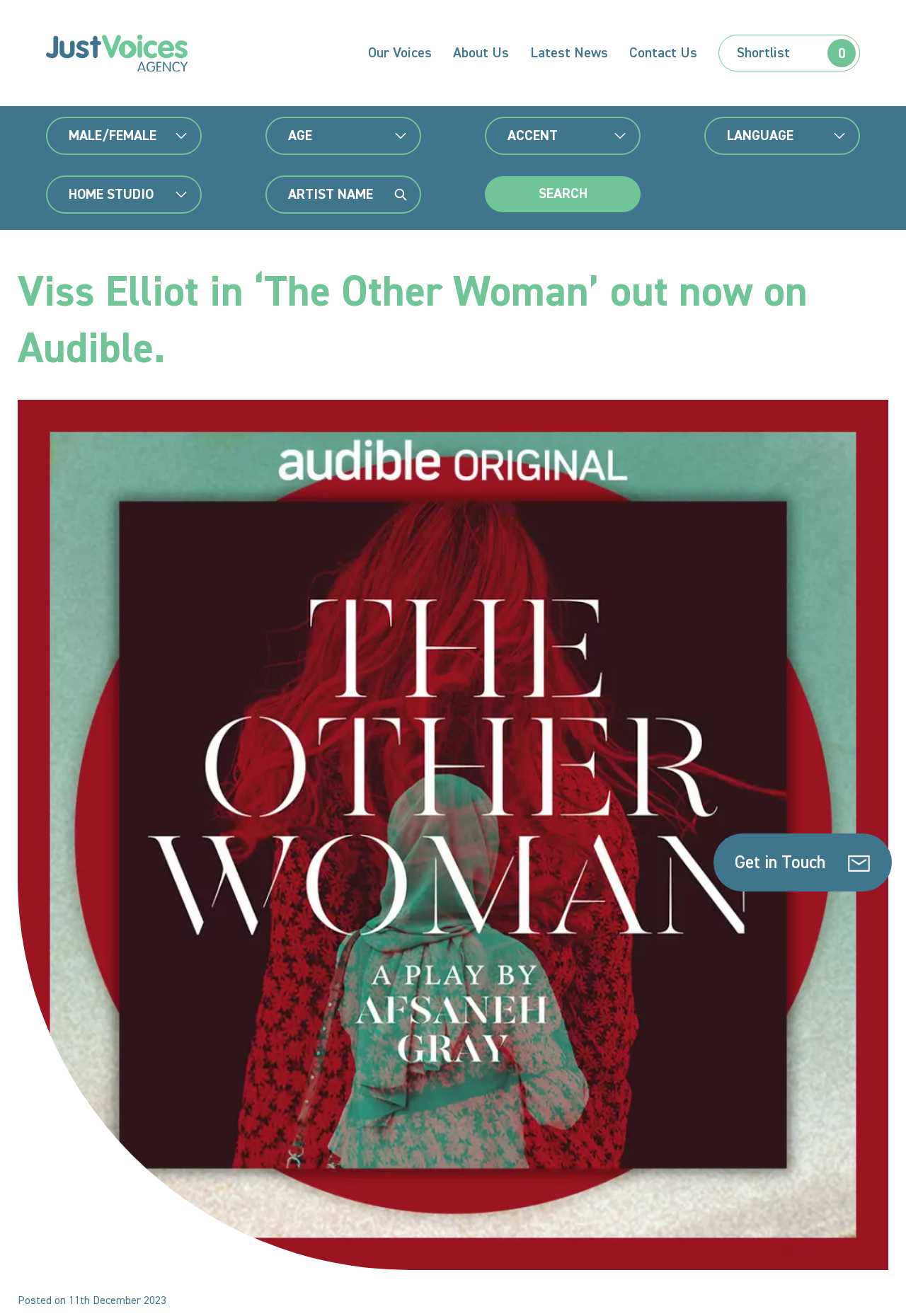Could you find the bounding box coordinates of the clickable area to complete this instruction: "Click on the 'Our Voices' link"?

[0.406, 0.035, 0.477, 0.045]